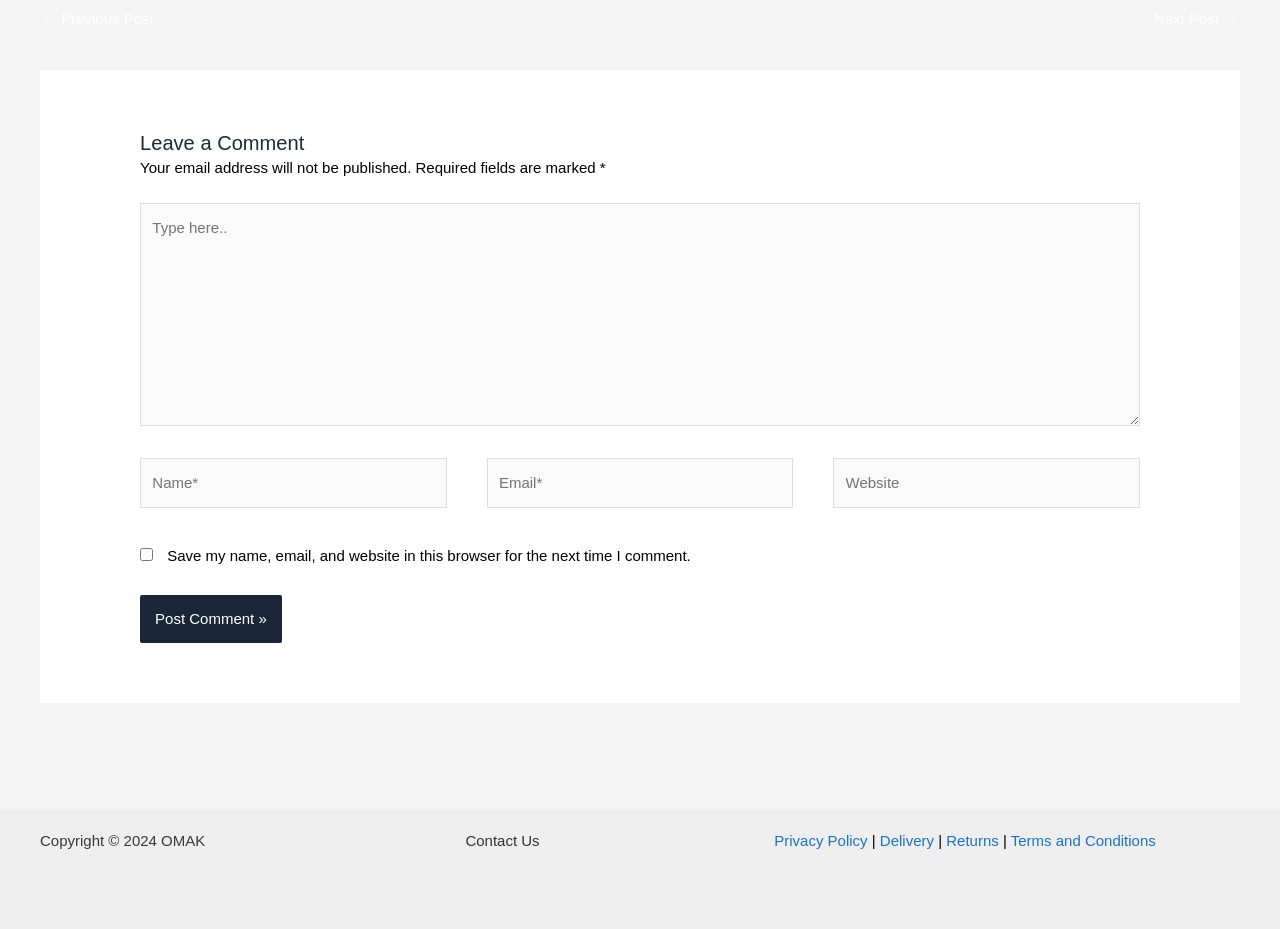Pinpoint the bounding box coordinates of the clickable area needed to execute the instruction: "Contact us". The coordinates should be specified as four float numbers between 0 and 1, i.e., [left, top, right, bottom].

[0.364, 0.895, 0.422, 0.914]